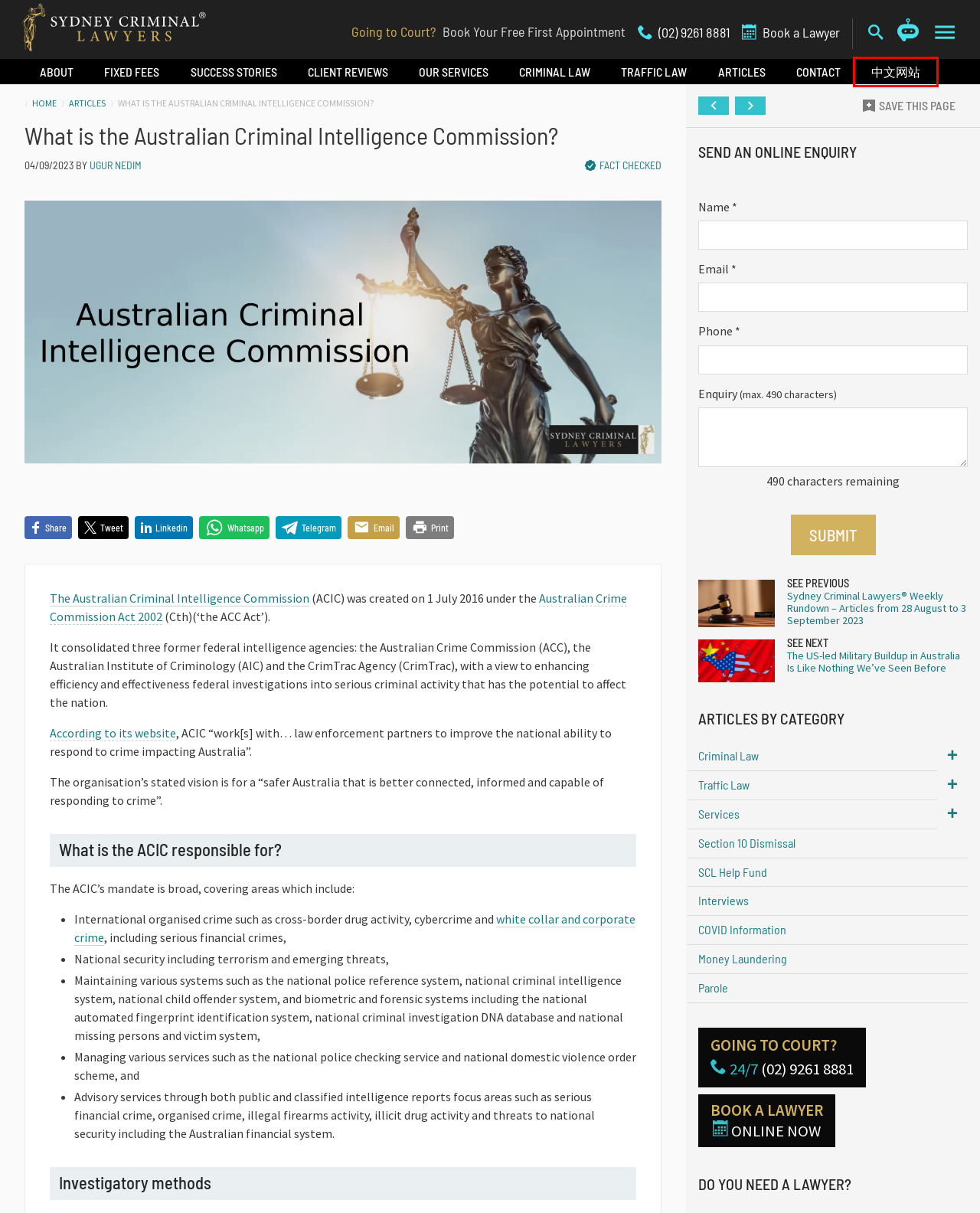Given a webpage screenshot with a red bounding box around a particular element, identify the best description of the new webpage that will appear after clicking on the element inside the red bounding box. Here are the candidates:
A. Lawyers for Crime Commission Cases | Sydney Criminal Lawyers®
B. Services | Sydney Criminal Lawyers
C. Traffic Law | Sydney Criminal Lawyers®
D. 澳洲华人社群的刑事律师 | Sydney Criminal Lawyers
E. The US-led Military Buildup in Australia Is Like Nothing We’ve Seen Before
F. COVID Information | Sydney Criminal Lawyers
G. Follow Sydney Criminal Lawyers® for the Latest Criminal & Traffic Law News
H. Traffic Law | Sydney Criminal Lawyers

D